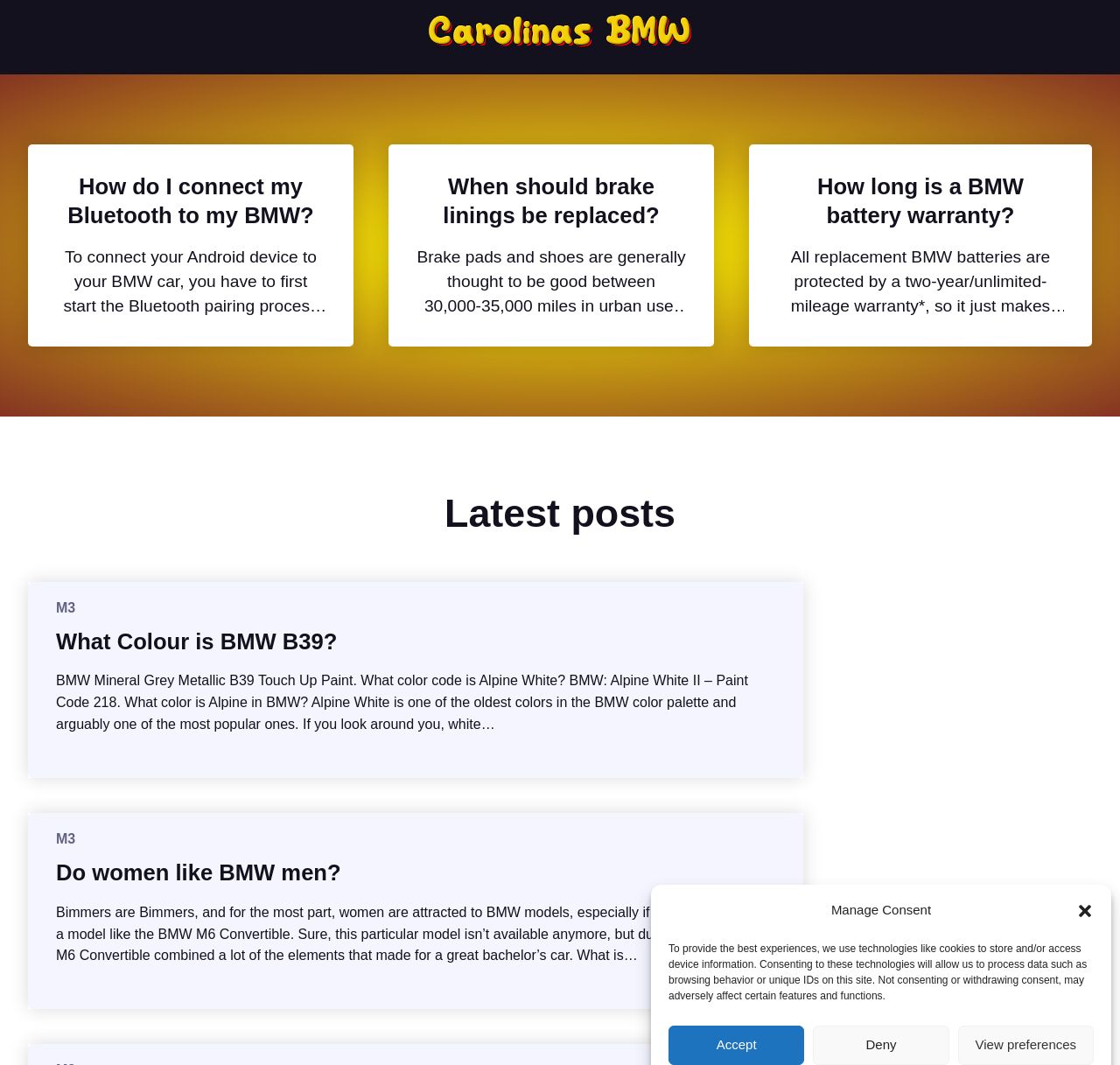Find the bounding box coordinates for the area that must be clicked to perform this action: "Explore the 'M3' topic".

[0.05, 0.564, 0.067, 0.578]